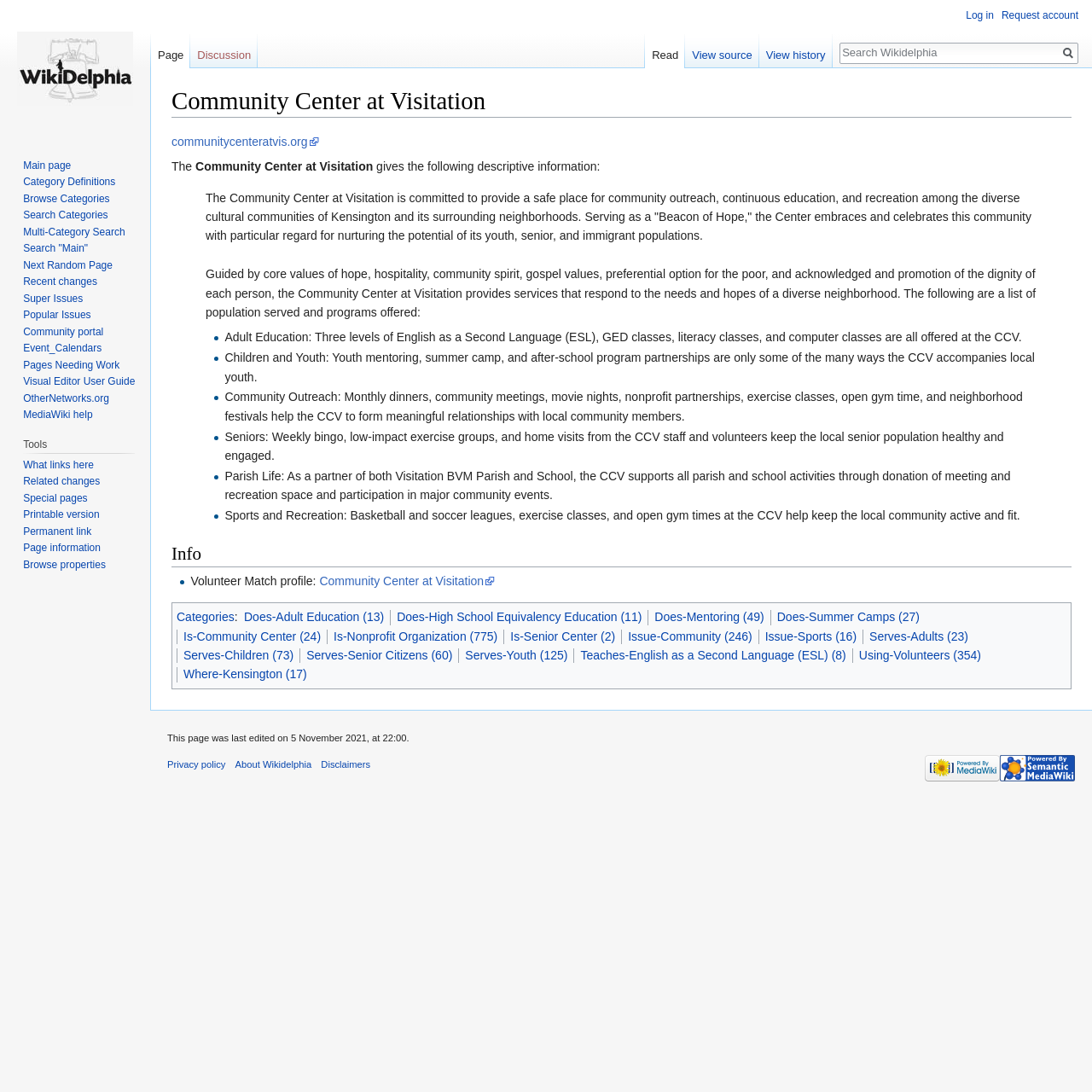Identify the bounding box coordinates for the UI element described as: "domain names".

None